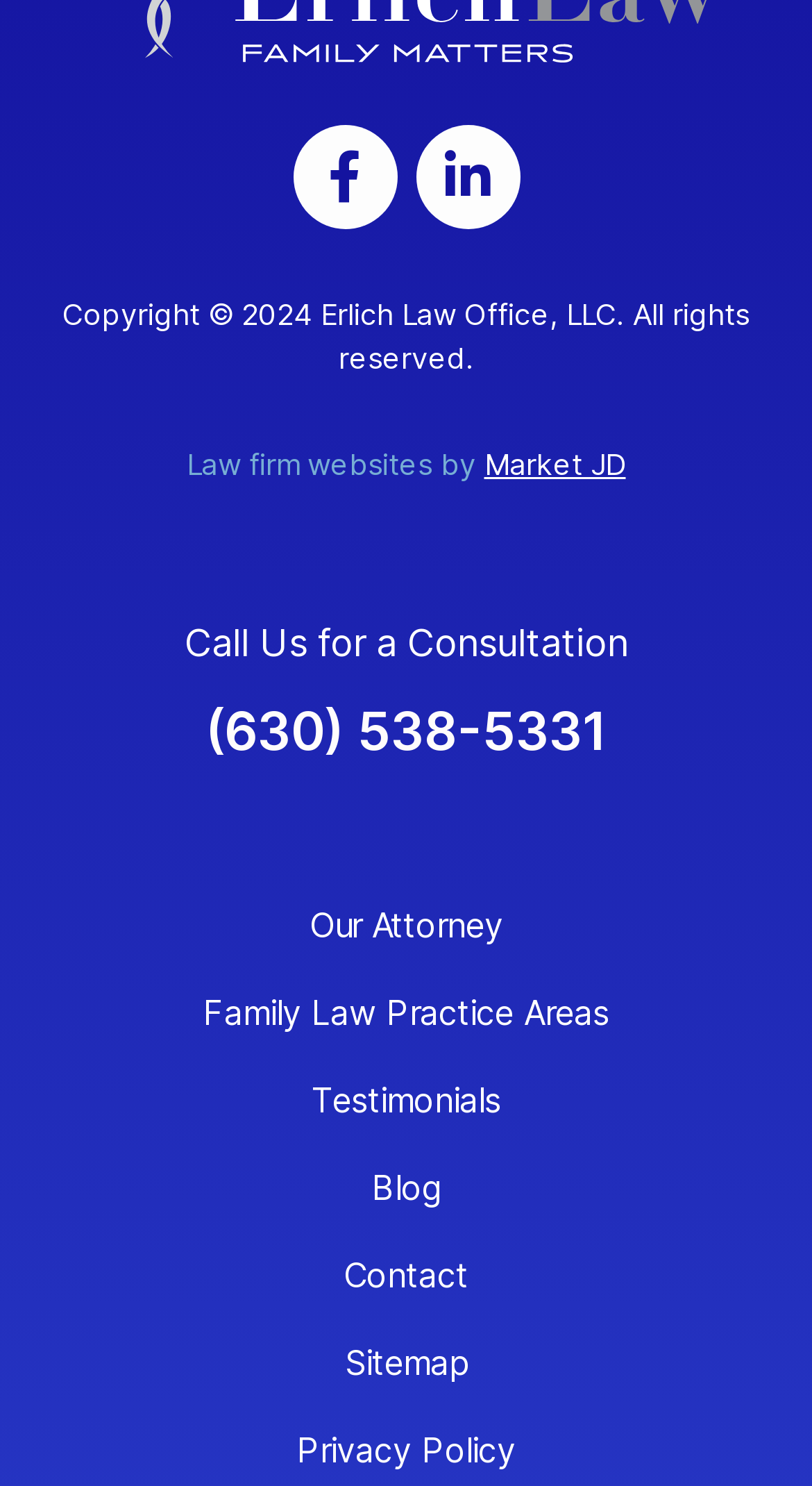Pinpoint the bounding box coordinates of the element that must be clicked to accomplish the following instruction: "Contact the office". The coordinates should be in the format of four float numbers between 0 and 1, i.e., [left, top, right, bottom].

[0.423, 0.828, 0.577, 0.887]